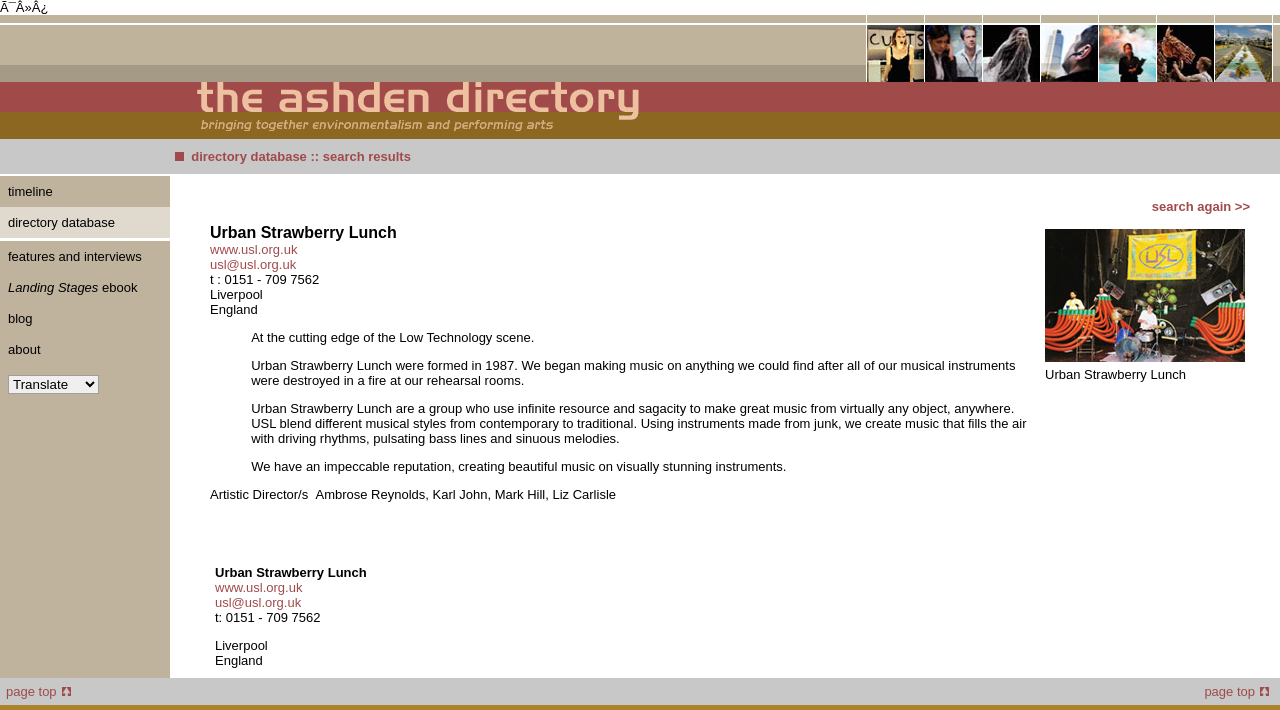Kindly determine the bounding box coordinates for the clickable area to achieve the given instruction: "click on the link directory database".

[0.149, 0.21, 0.24, 0.231]